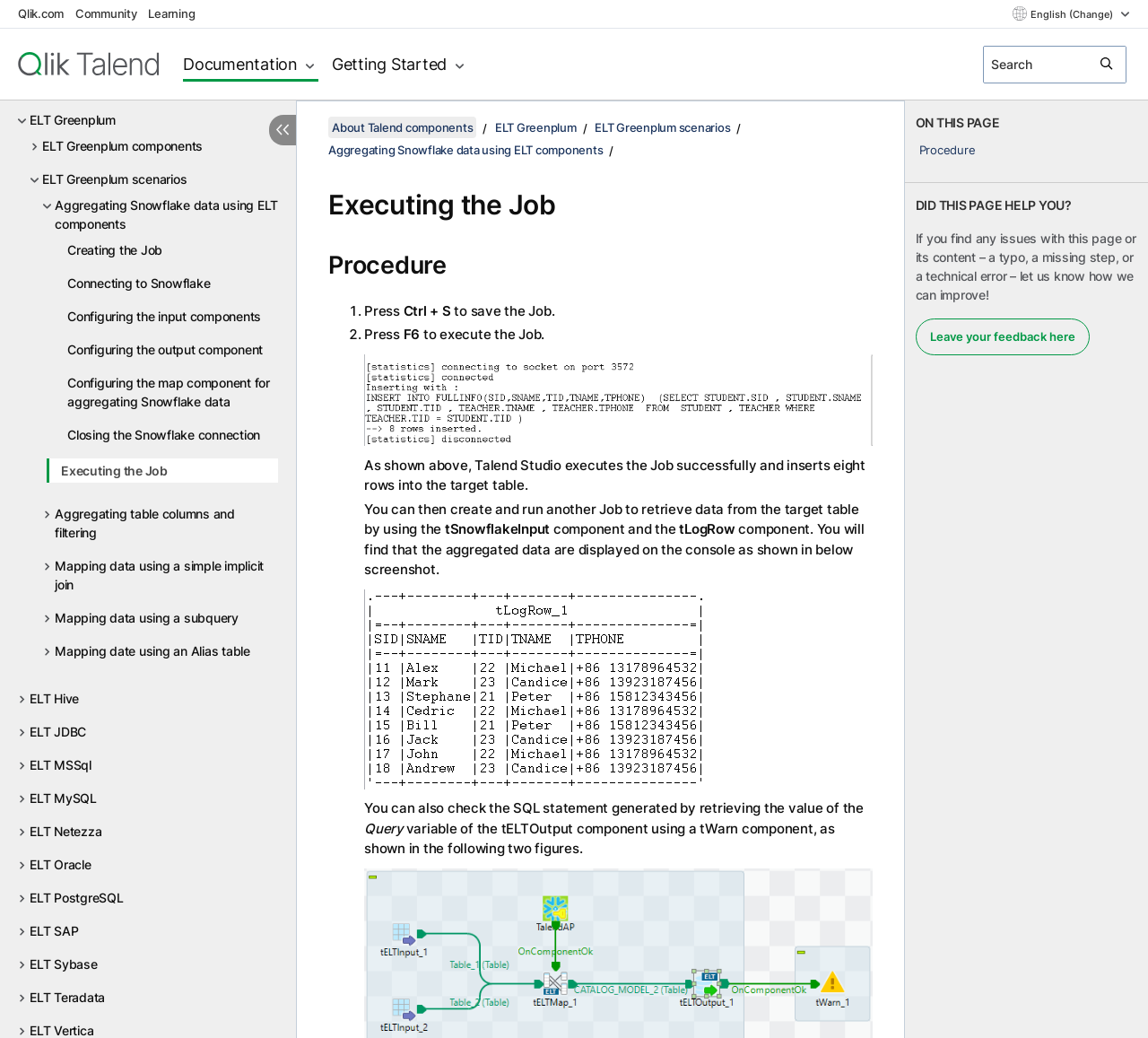Identify the main heading from the webpage and provide its text content.

Executing the Job